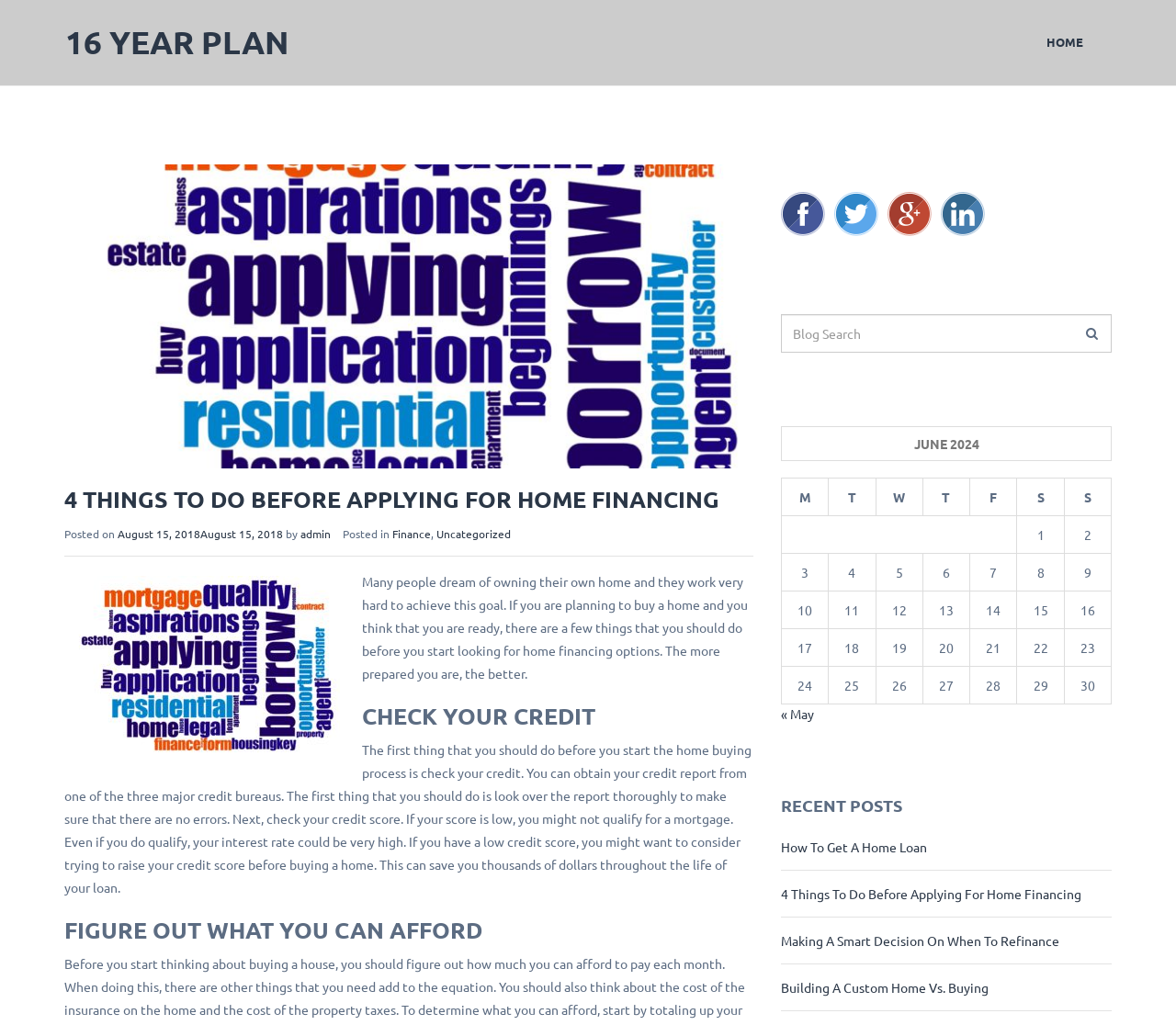Find the bounding box coordinates for the area that must be clicked to perform this action: "Check the credit score".

[0.055, 0.687, 0.641, 0.712]